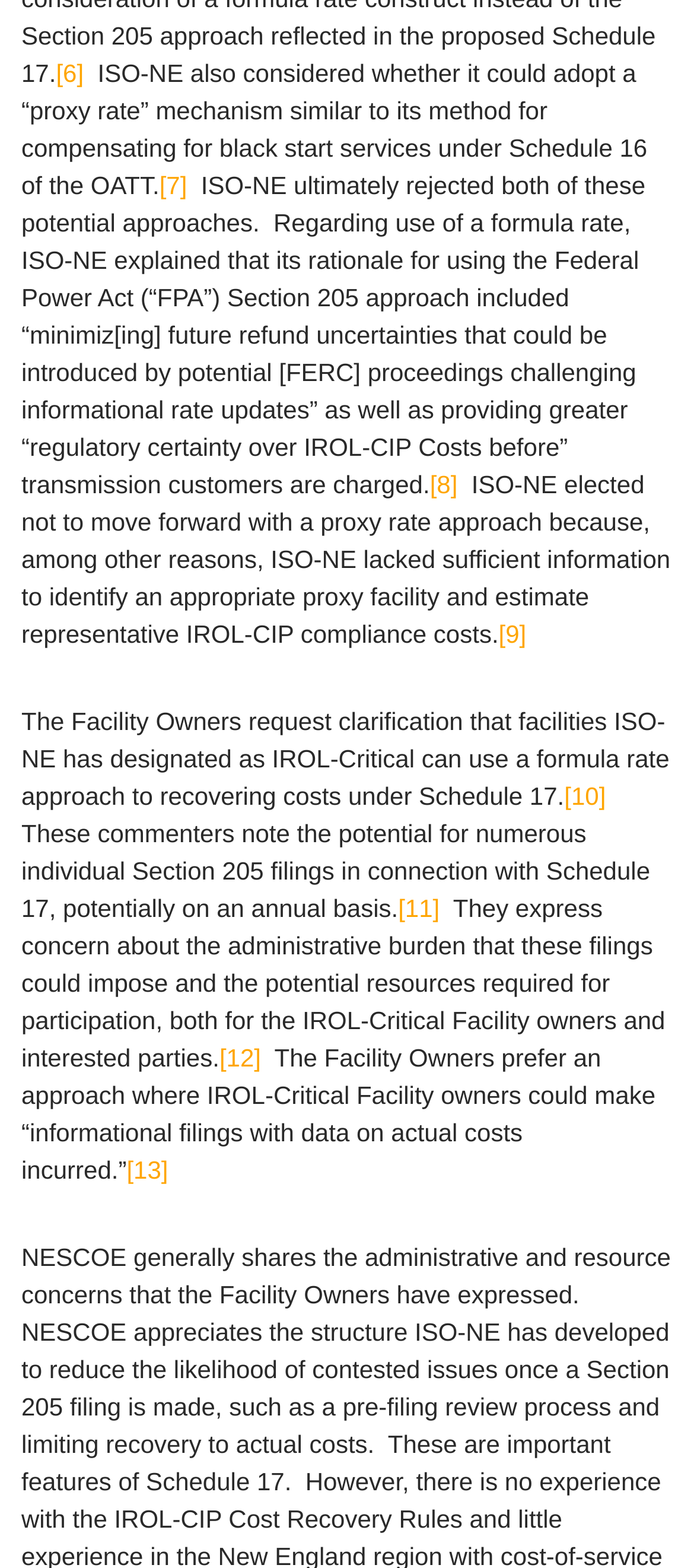What is the concern about numerous individual Section 205 filings?
We need a detailed and exhaustive answer to the question. Please elaborate.

The webpage states that the Facility Owners express concern about the administrative burden that these filings could impose and the potential resources required for participation, both for the IROL-Critical Facility owners and interested parties.